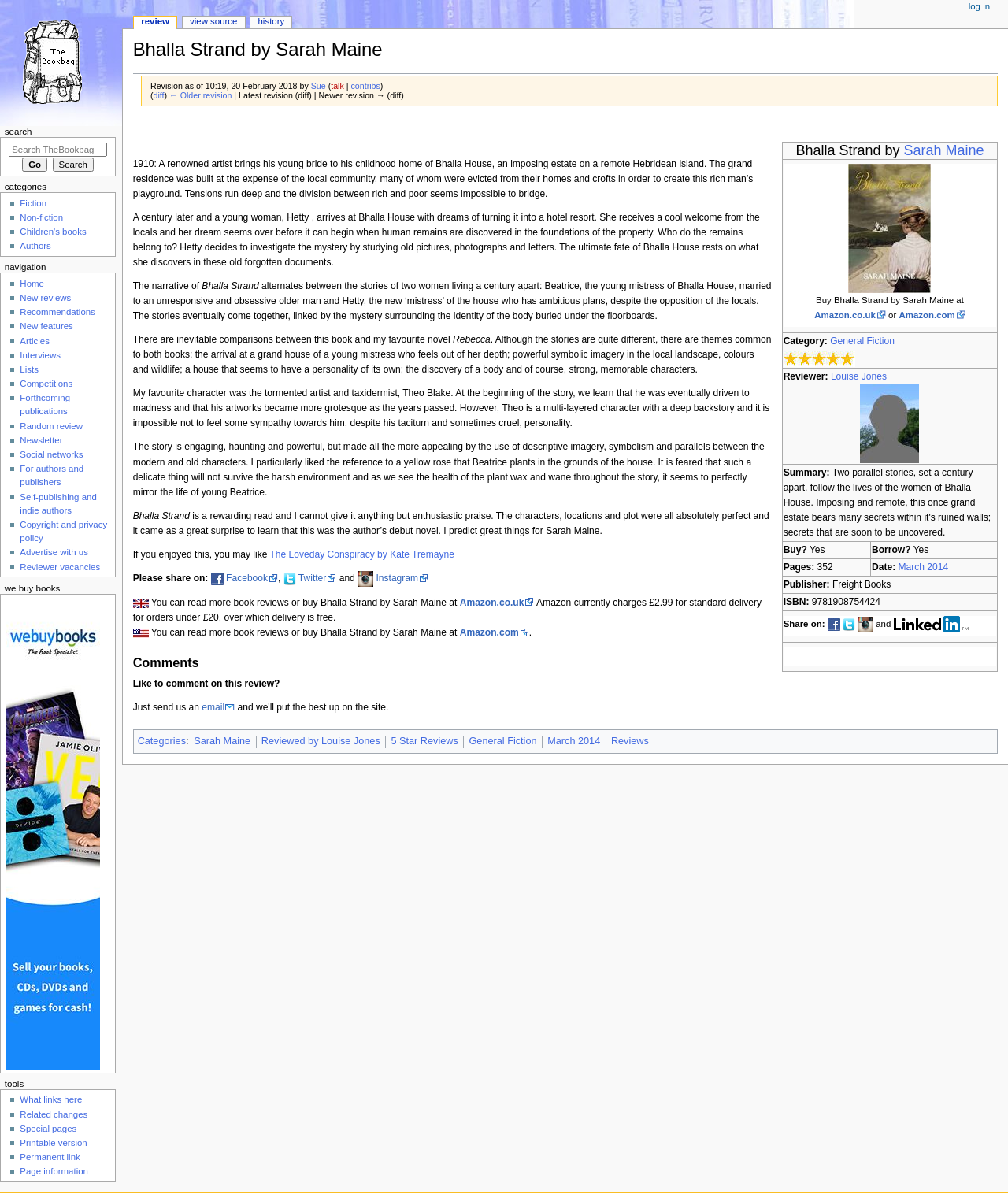Can you specify the bounding box coordinates for the region that should be clicked to fulfill this instruction: "Check the rating of the book".

[0.777, 0.296, 0.848, 0.305]